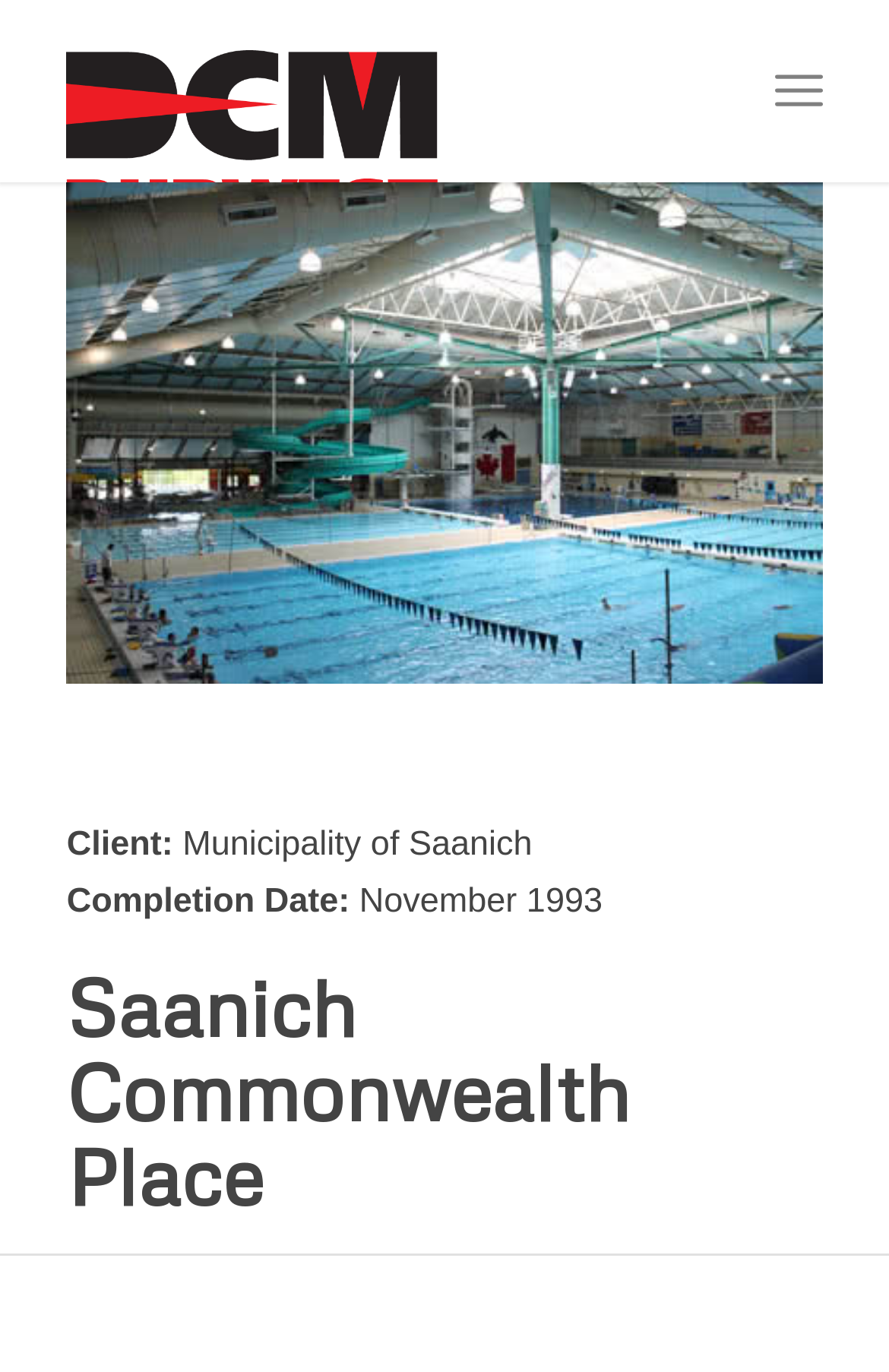Answer in one word or a short phrase: 
What is the name of the place?

Saanich Commonwealth Place